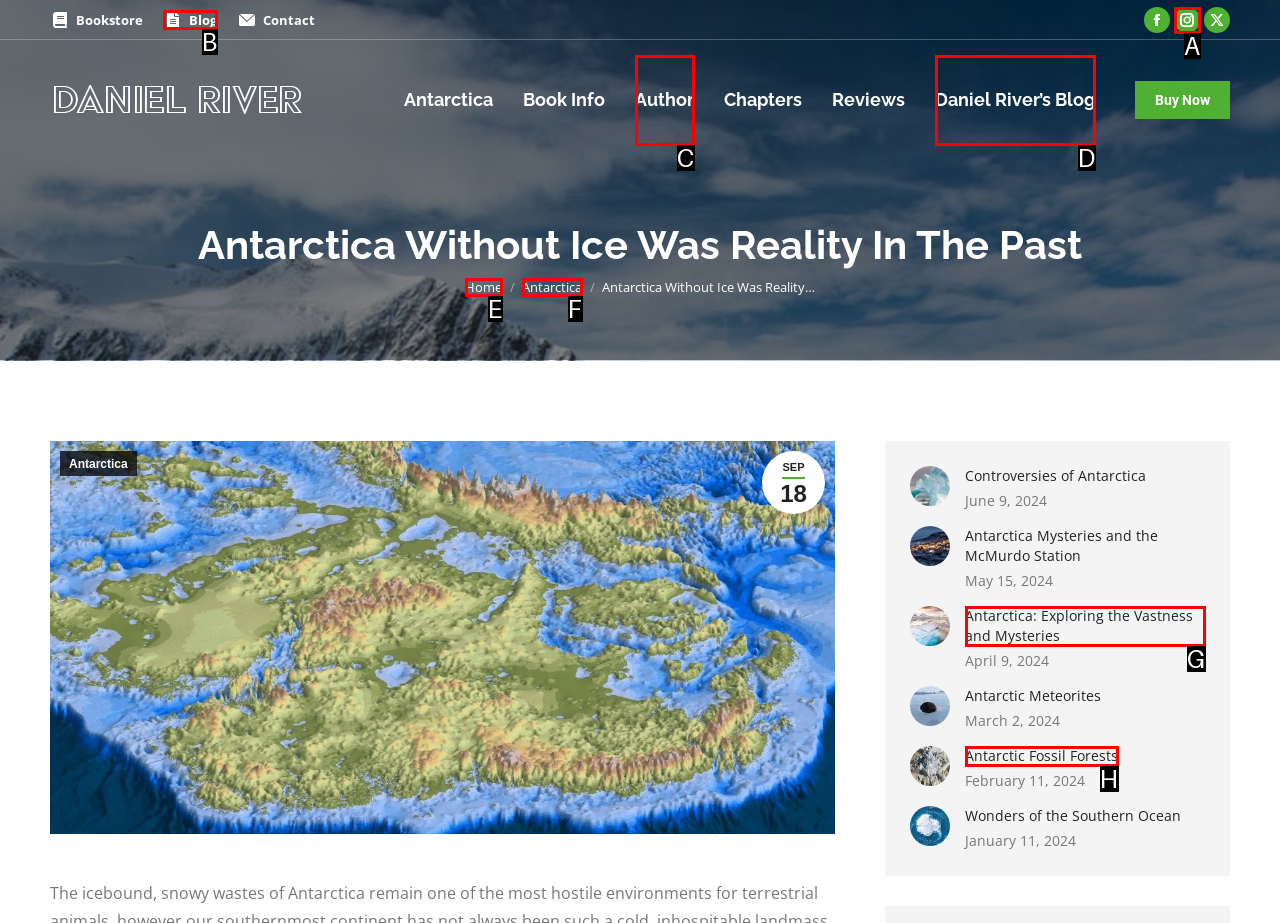Find the option that matches this description: Author
Provide the matching option's letter directly.

C